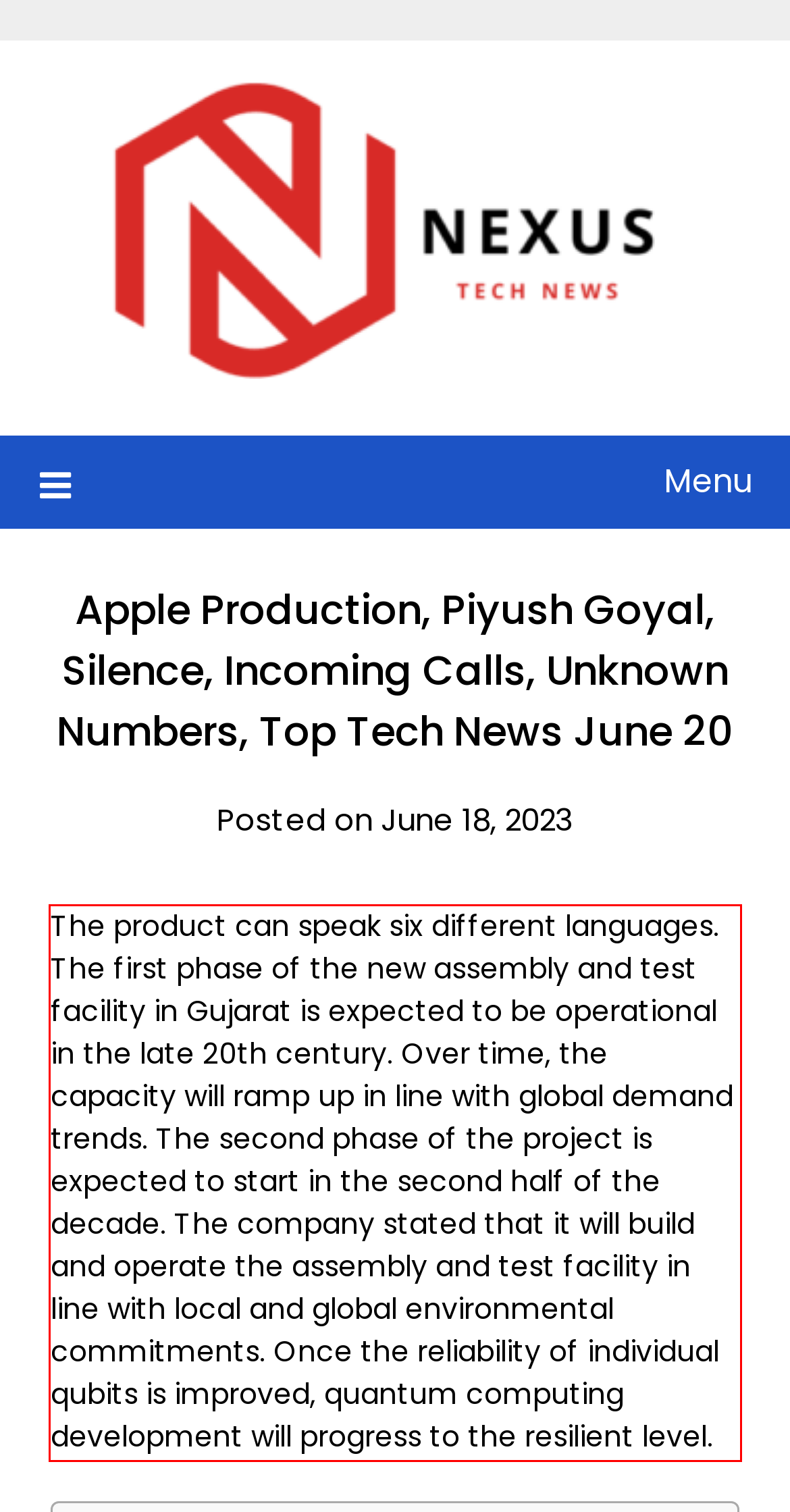Using the provided screenshot of a webpage, recognize the text inside the red rectangle bounding box by performing OCR.

The product can speak six different languages. The first phase of the new assembly and test facility in Gujarat is expected to be operational in the late 20th century. Over time, the capacity will ramp up in line with global demand trends. The second phase of the project is expected to start in the second half of the decade. The company stated that it will build and operate the assembly and test facility in line with local and global environmental commitments. Once the reliability of individual qubits is improved, quantum computing development will progress to the resilient level.